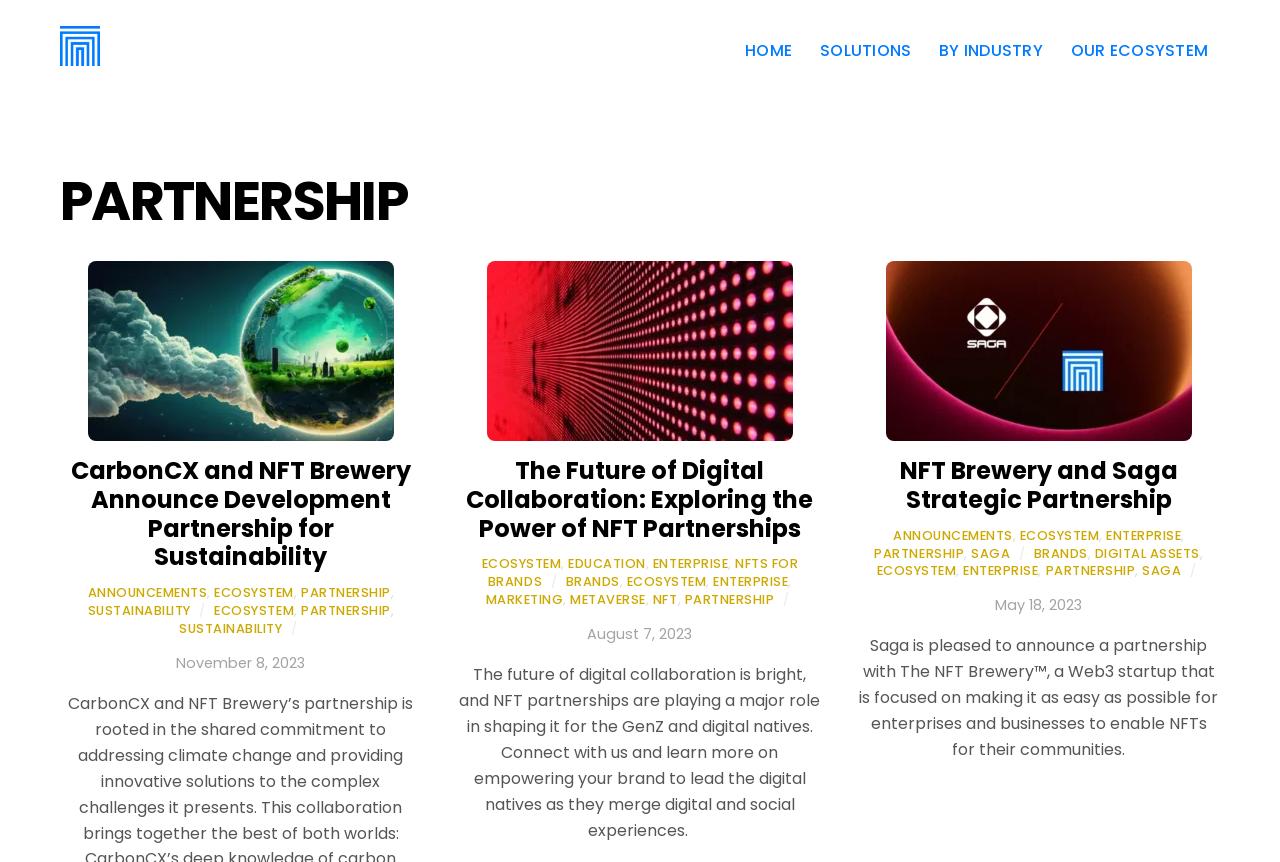Please find the bounding box coordinates of the element that you should click to achieve the following instruction: "Click on HOME". The coordinates should be presented as four float numbers between 0 and 1: [left, top, right, bottom].

[0.582, 0.019, 0.619, 0.1]